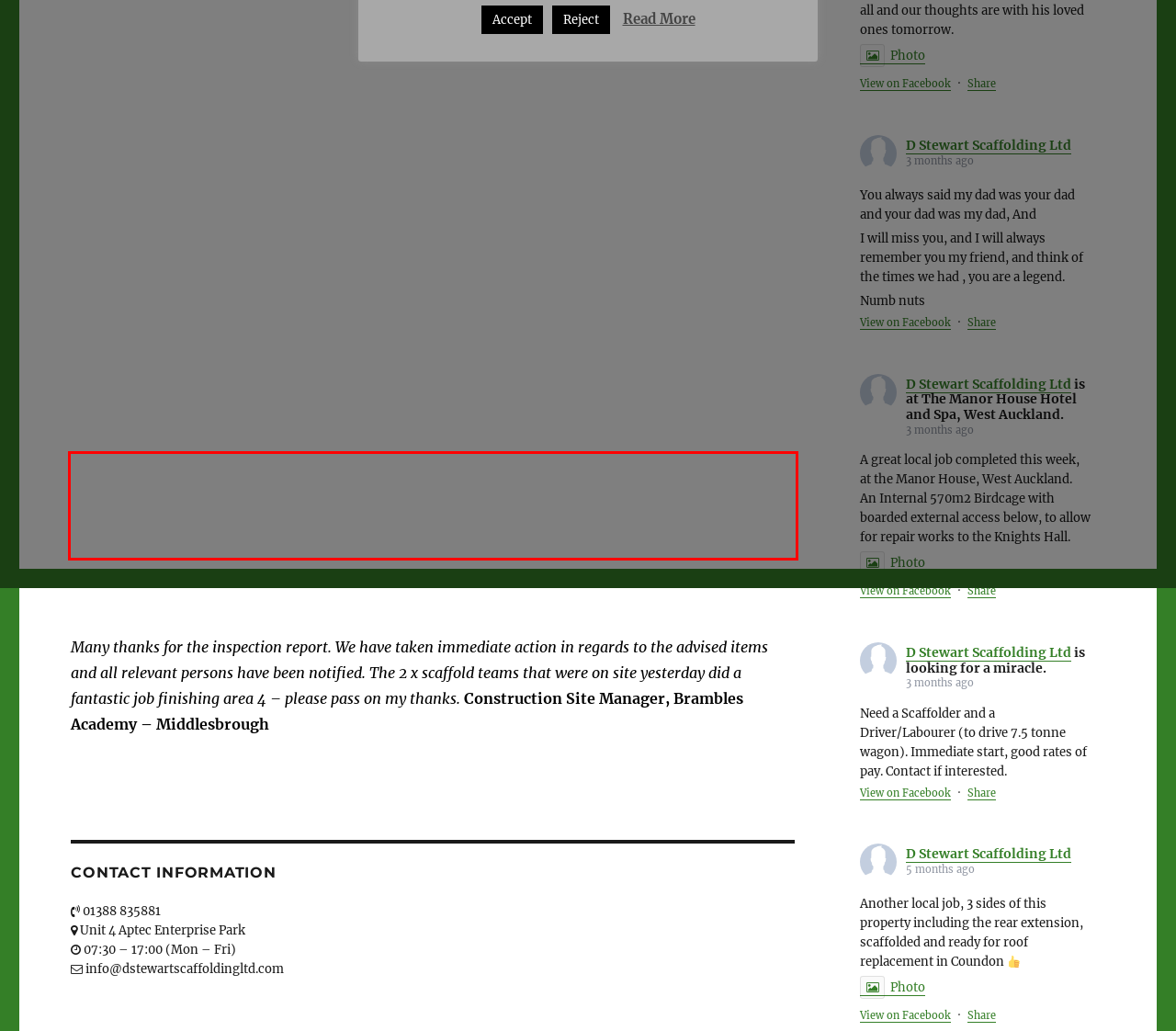Using the webpage screenshot, recognize and capture the text within the red bounding box.

“Just wanted to say thank you for the excellent standard of work you provided on the scaffolding over my conservatory. The lads were very polite and respectful, please pass on my gratitude for them moving the heavy plant pots for me and moving them back once they had dismantled – it was very much appreciated.” Mrs Thompson, Barnard Castle